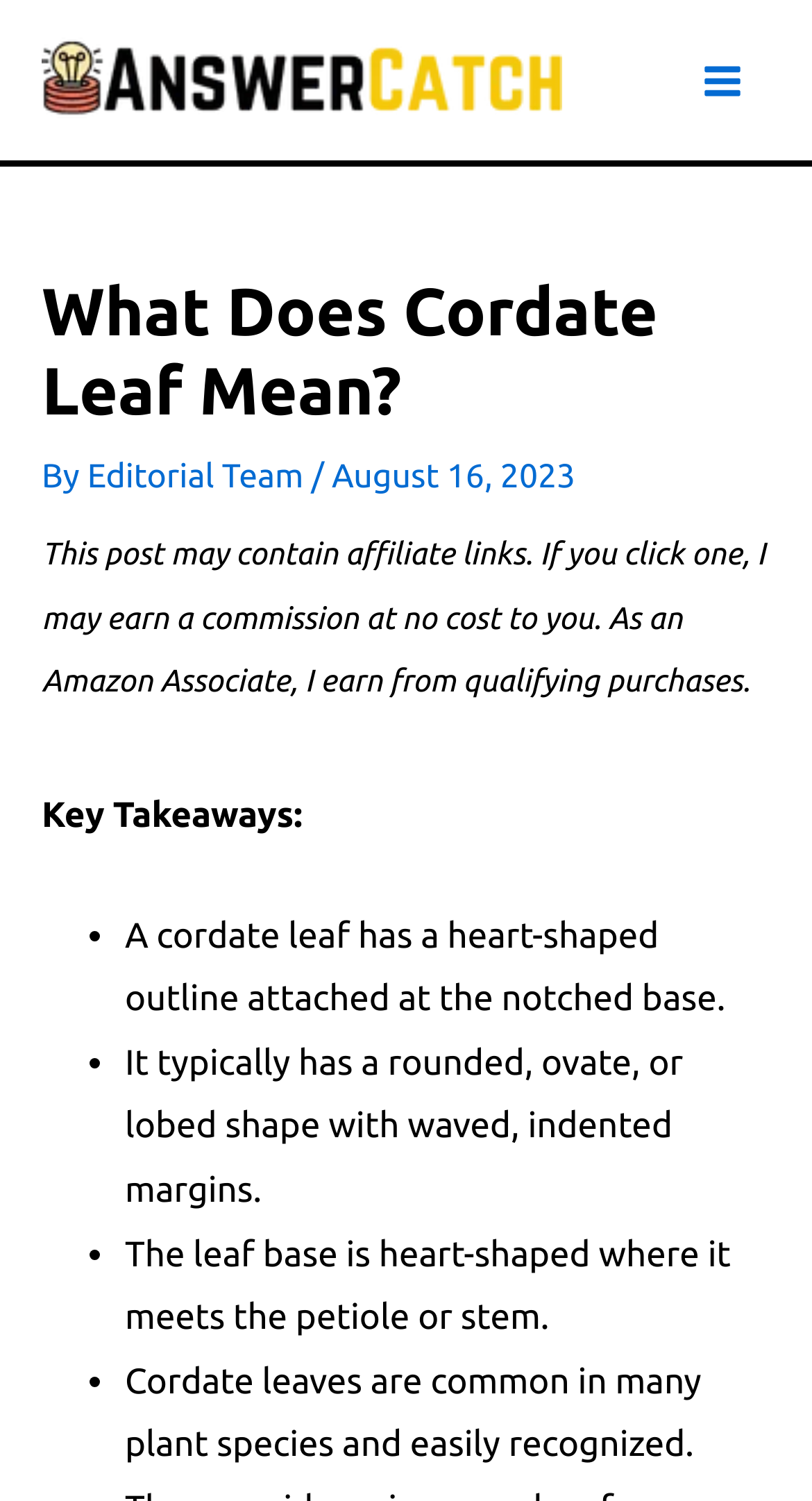Please answer the following question using a single word or phrase: 
What is the shape of the leaf base?

Heart-shaped